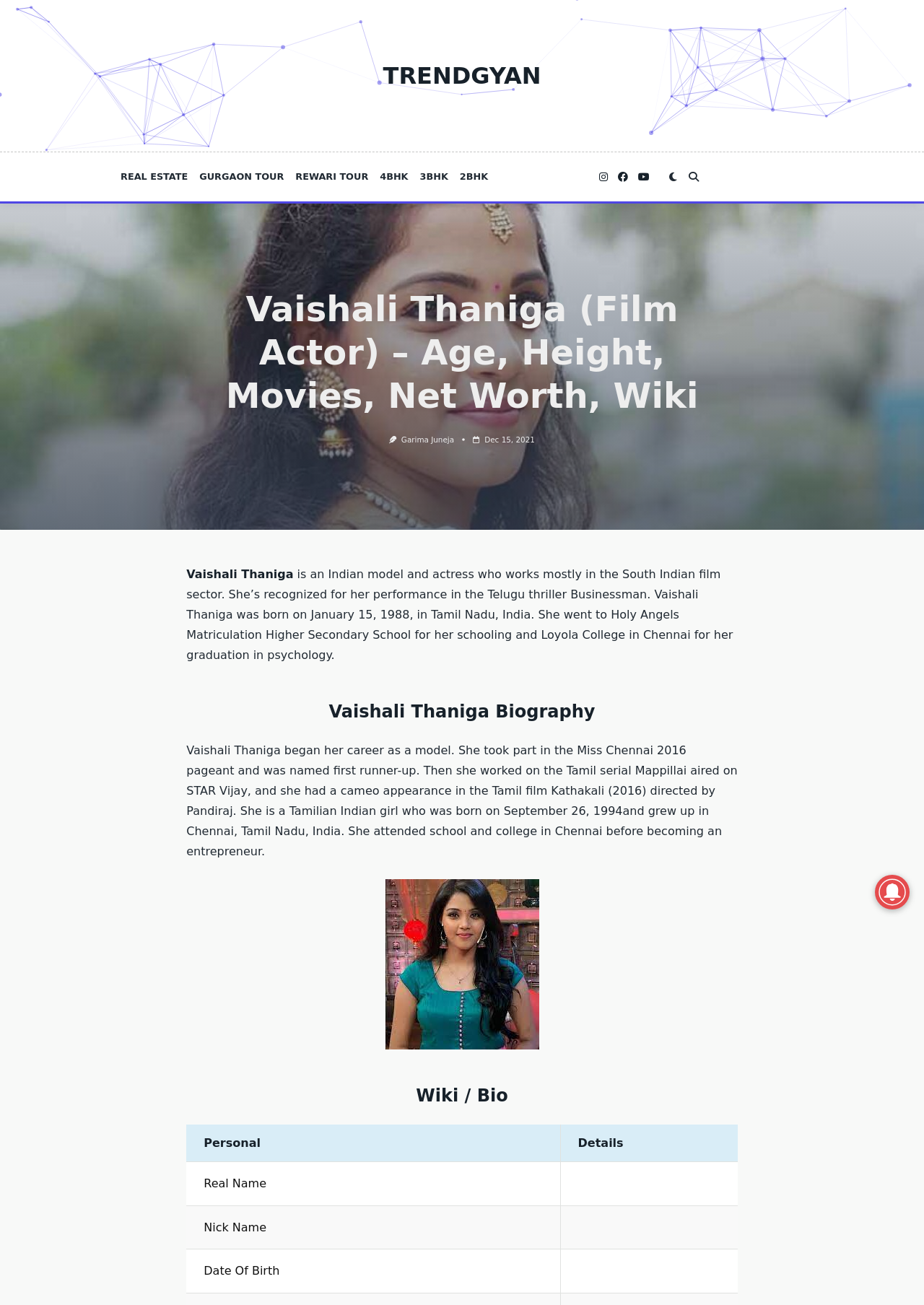With reference to the screenshot, provide a detailed response to the question below:
What is the title of the webpage?

The title of the webpage is obtained from the heading element with the text 'Vaishali Thaniga (Film Actor) – Age, Height, Movies, Net Worth, Wiki'.